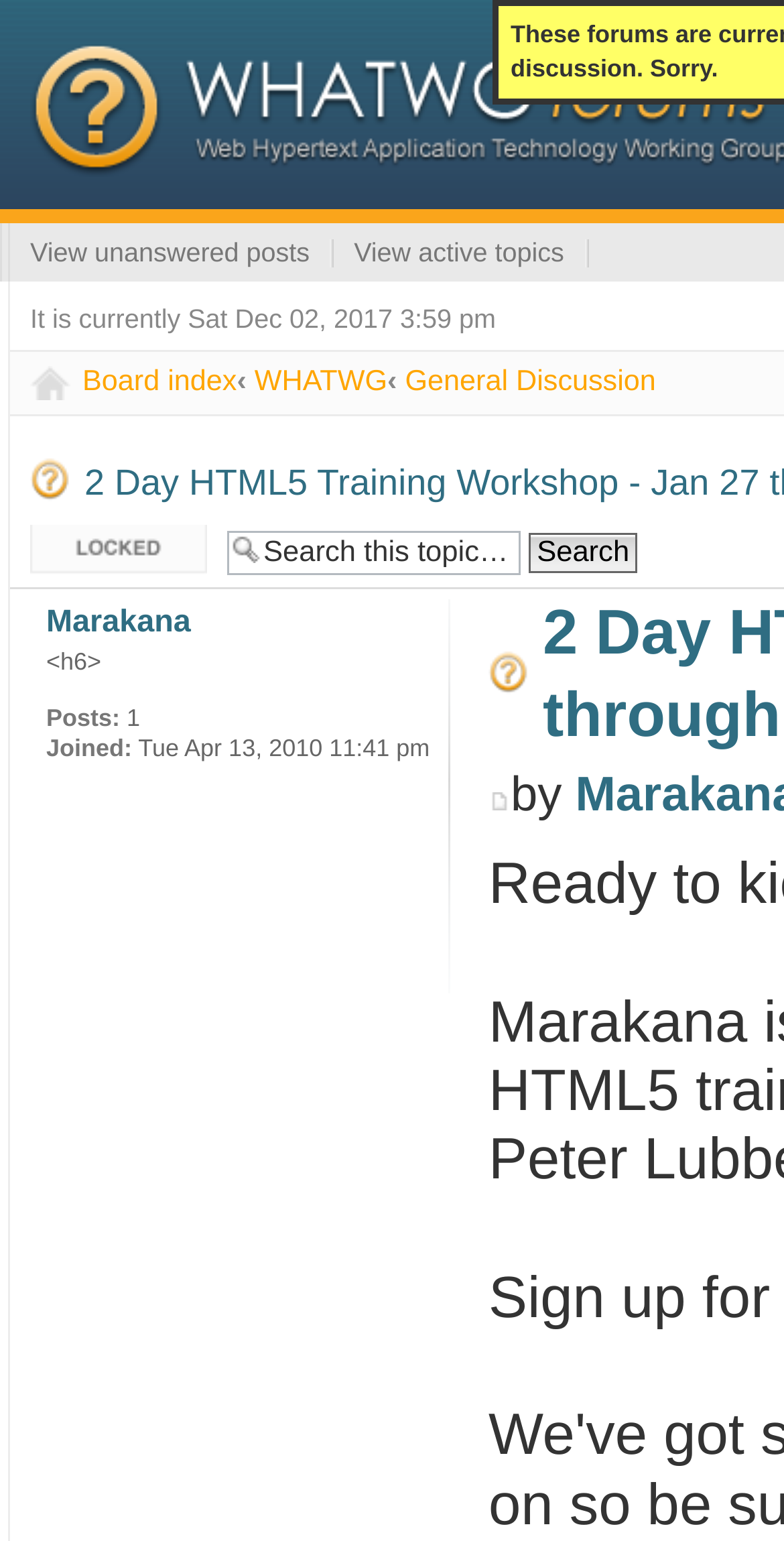Please locate the bounding box coordinates of the element's region that needs to be clicked to follow the instruction: "Click Imperial College London". The bounding box coordinates should be provided as four float numbers between 0 and 1, i.e., [left, top, right, bottom].

None